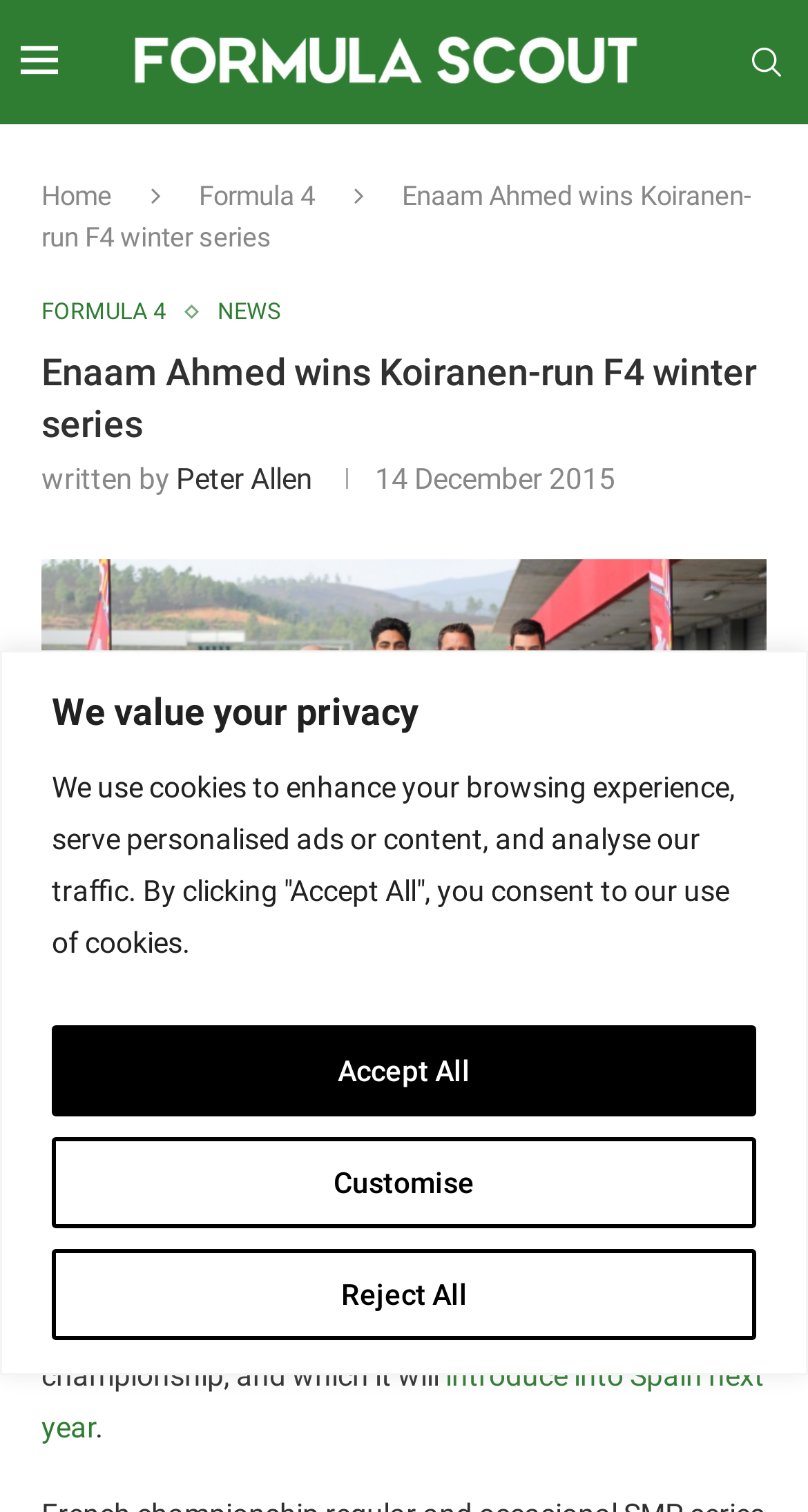Identify the bounding box of the HTML element described here: "Customise". Provide the coordinates as four float numbers between 0 and 1: [left, top, right, bottom].

[0.064, 0.751, 0.936, 0.812]